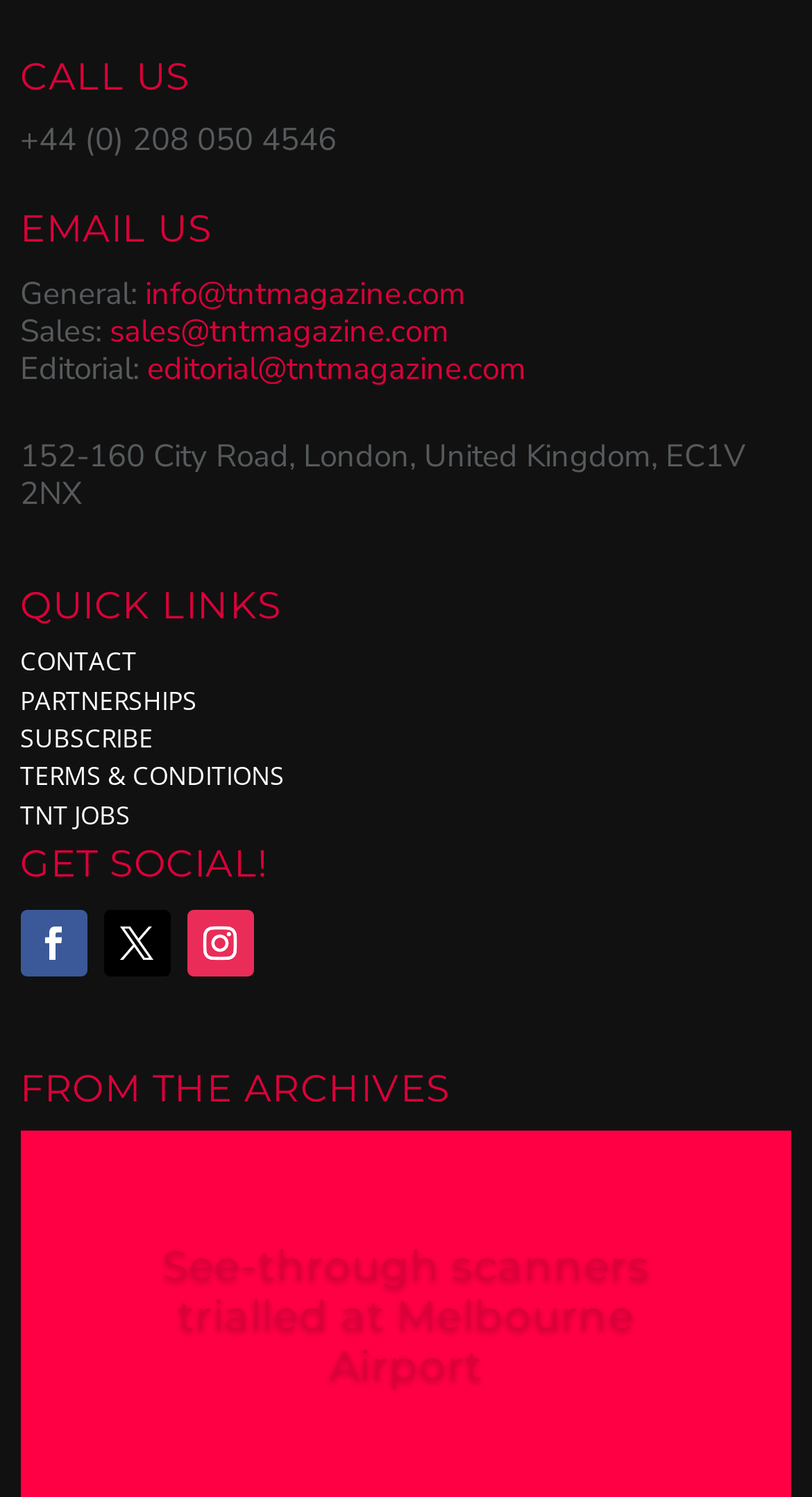Locate the bounding box coordinates of the area where you should click to accomplish the instruction: "View the Monochrome Midnight Traveller Reality Spaces EP".

None